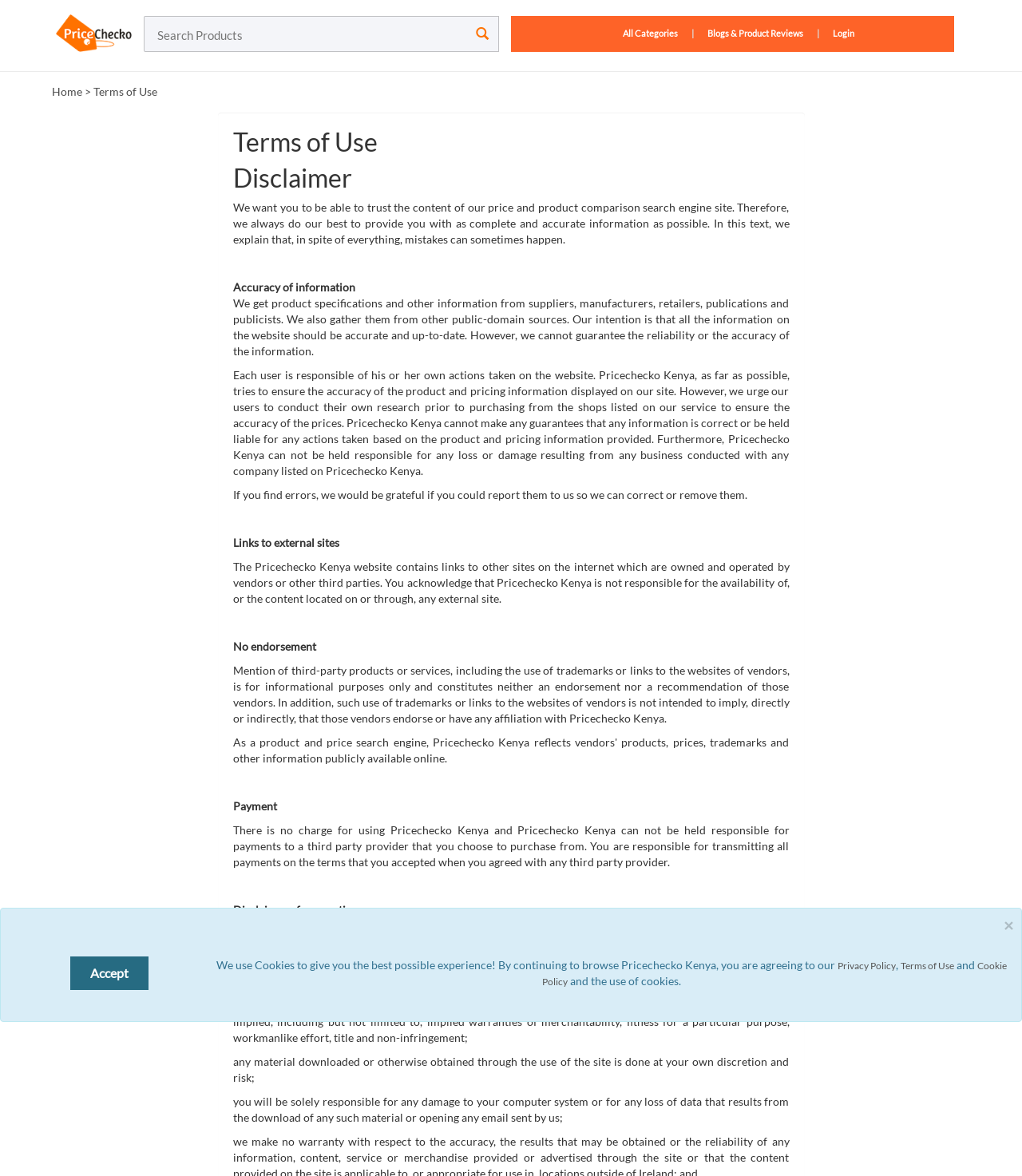Provide a short answer to the following question with just one word or phrase: What should users do if they find errors on the website?

Report them